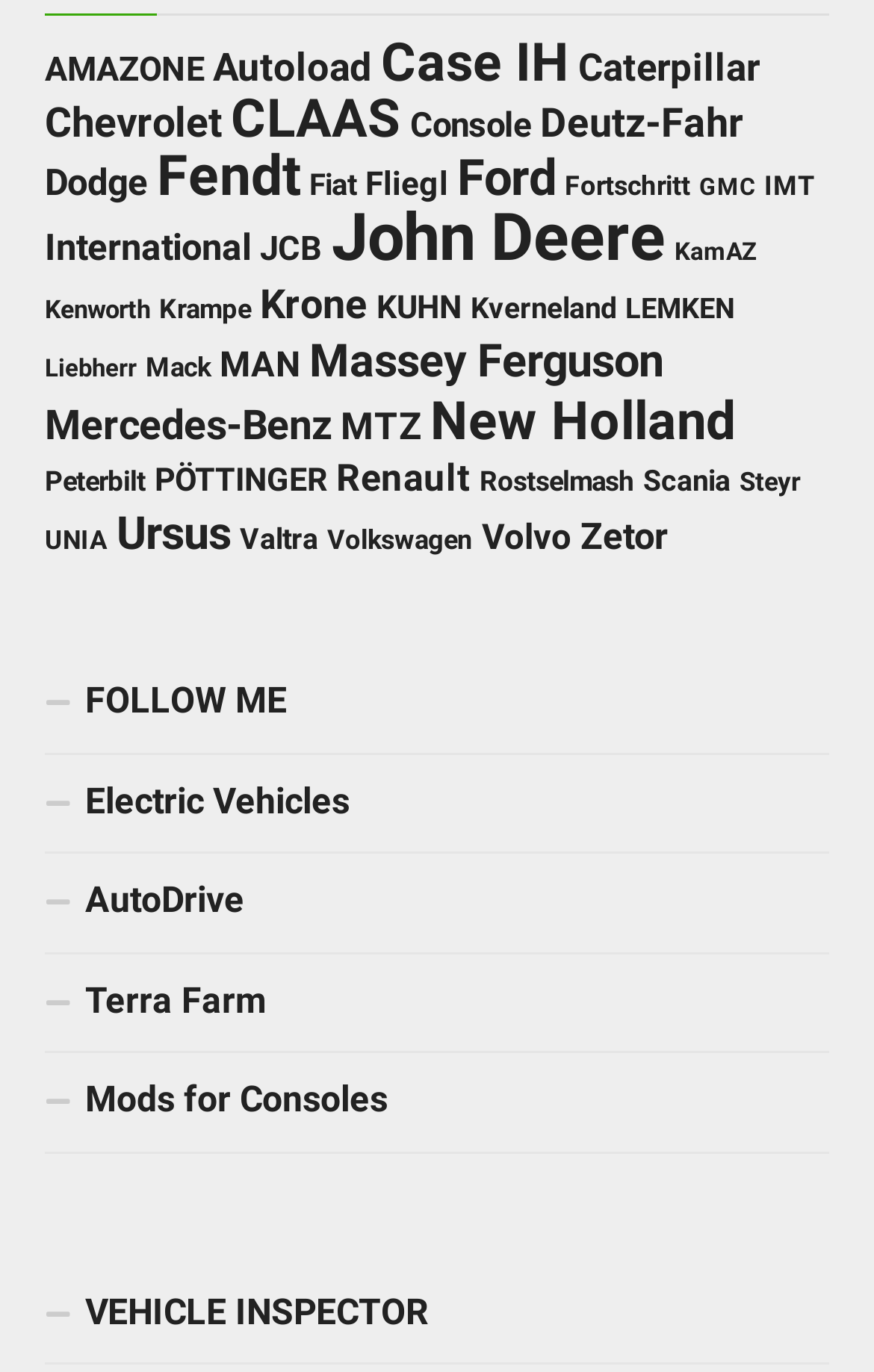Answer the question below using just one word or a short phrase: 
How many special links are provided at the bottom of the page?

5